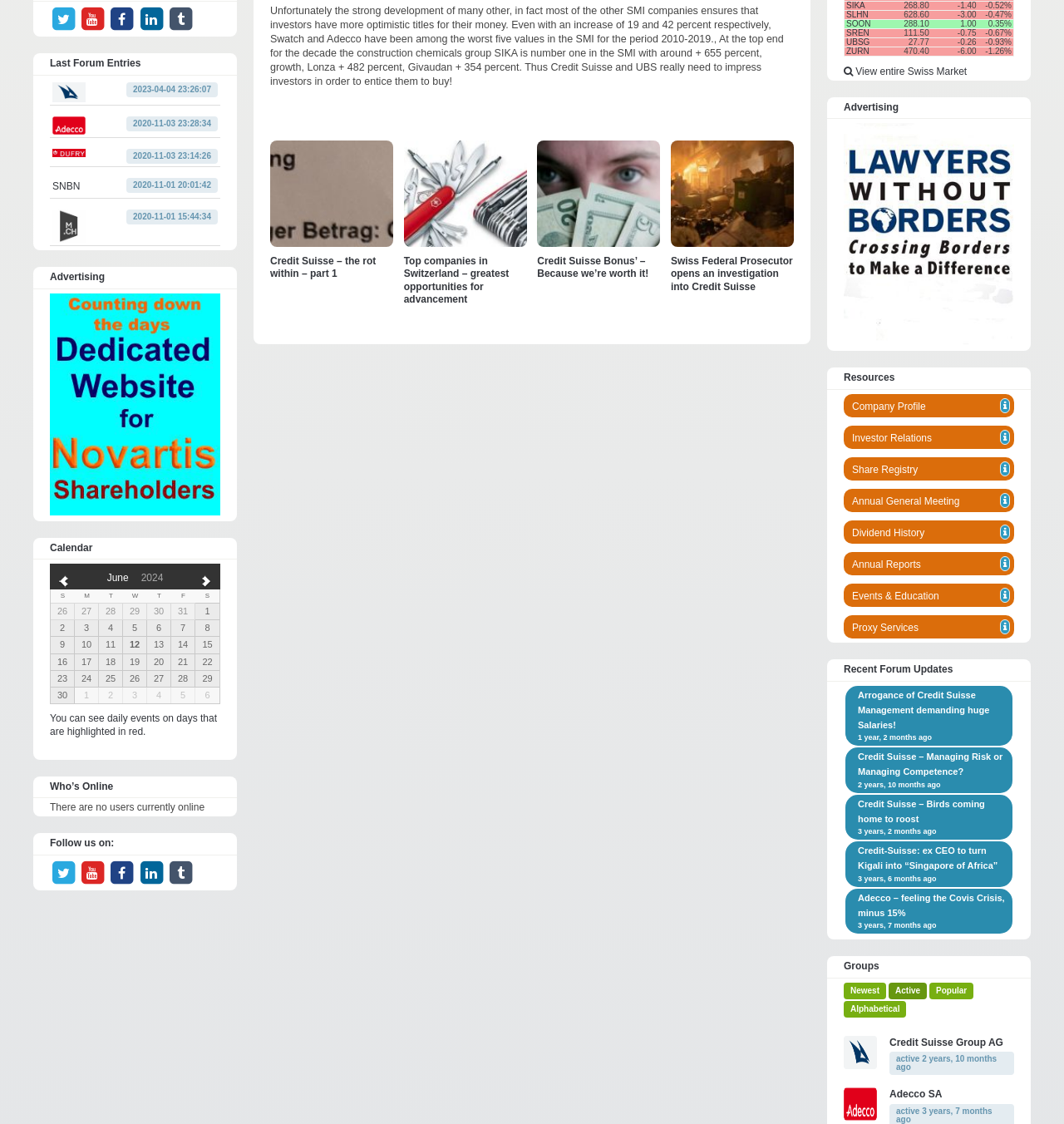Refer to the element description Events & Education and identify the corresponding bounding box in the screenshot. Format the coordinates as (top-left x, top-left y, bottom-right x, bottom-right y) with values in the range of 0 to 1.

[0.793, 0.519, 0.953, 0.54]